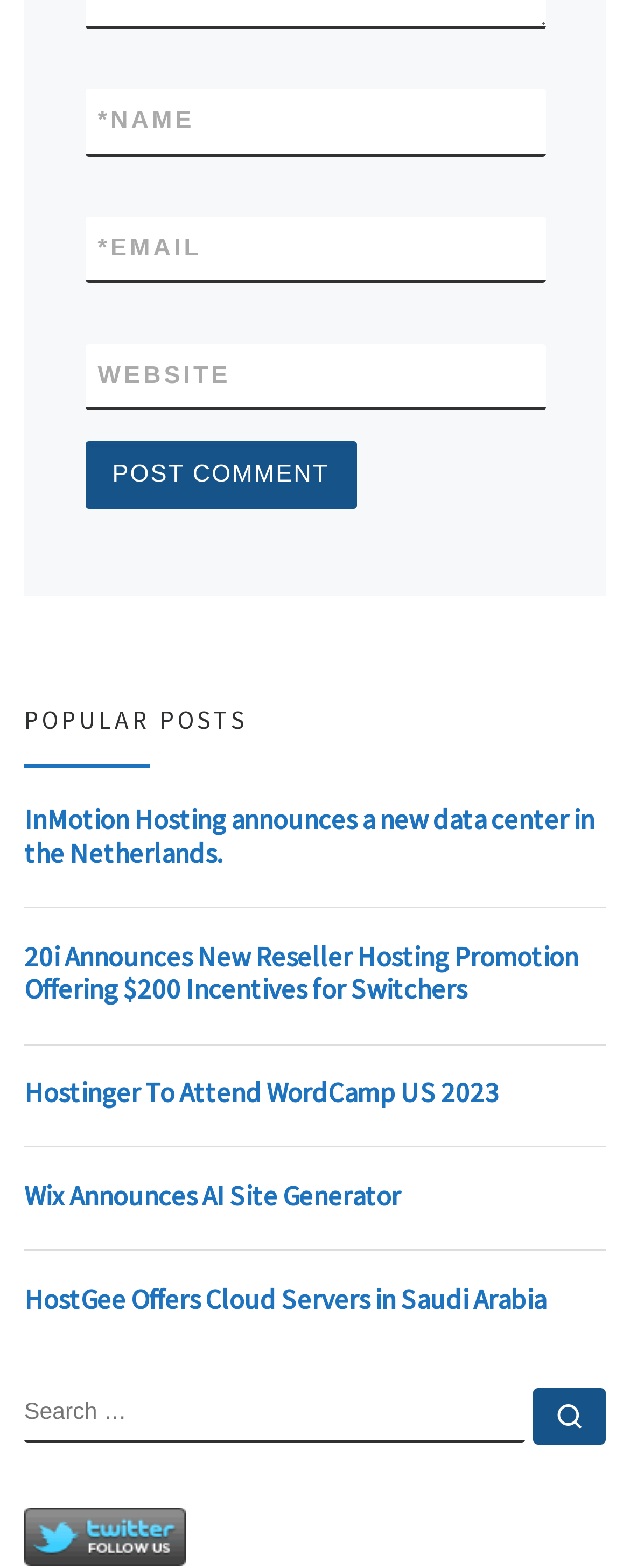Select the bounding box coordinates of the element I need to click to carry out the following instruction: "Enter your name".

[0.135, 0.057, 0.865, 0.1]